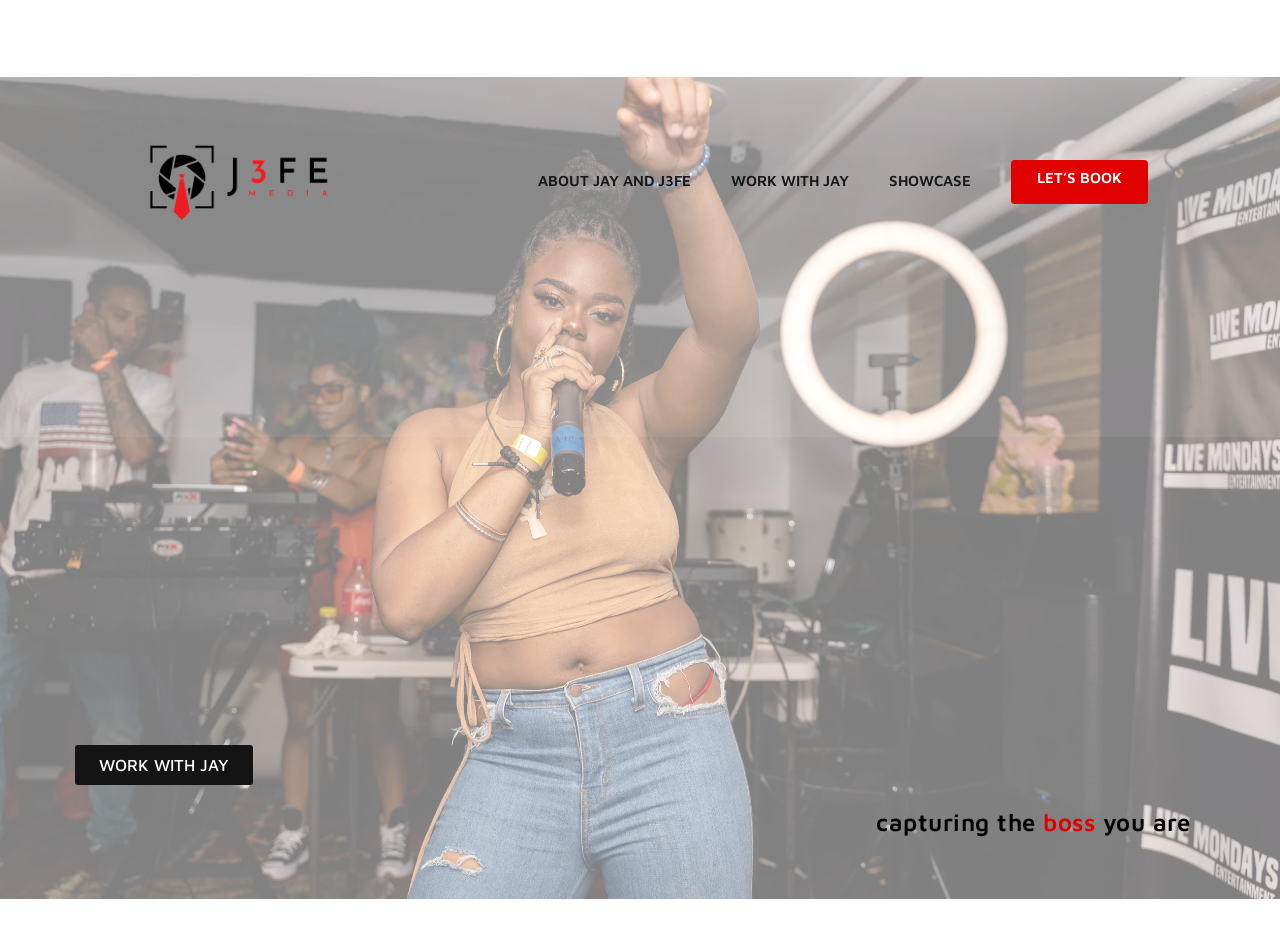Answer this question in one word or a short phrase: How many buttons are on the page?

1